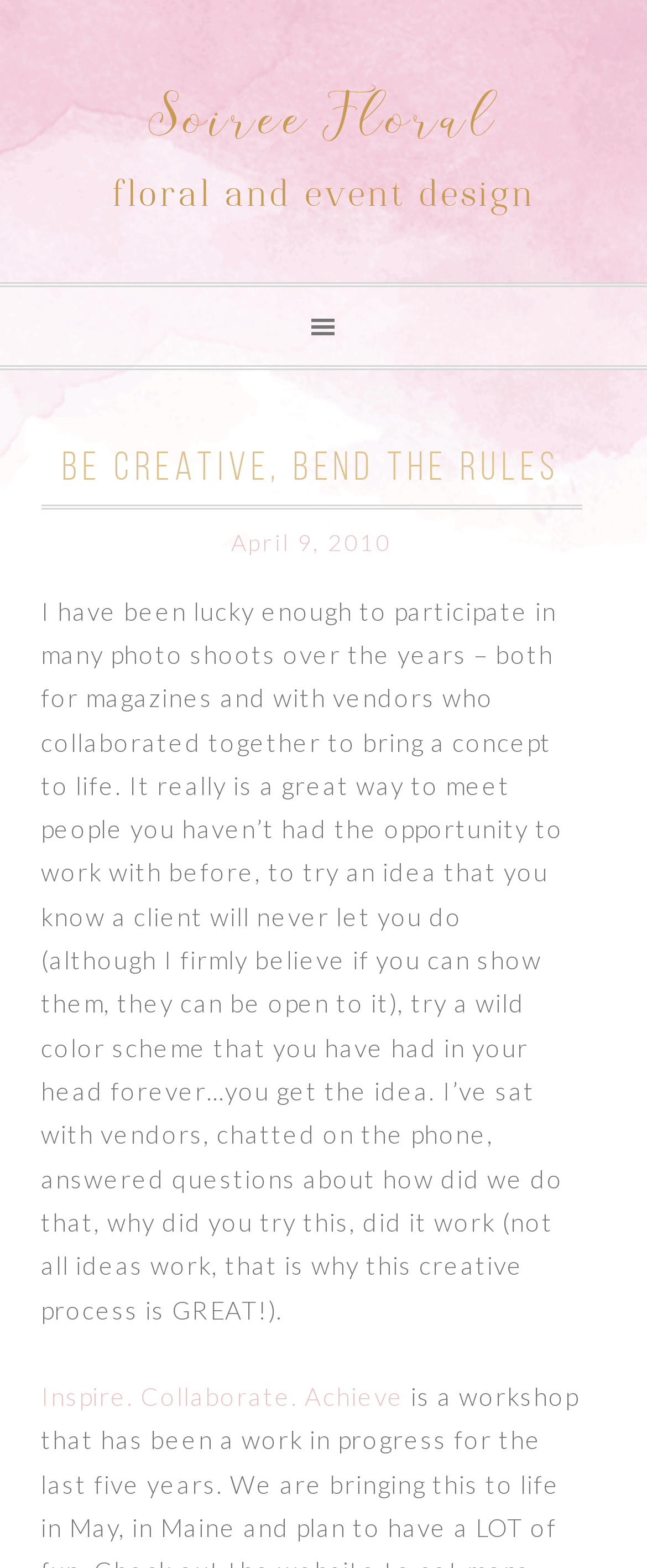Given the description "Soiree Floral", determine the bounding box of the corresponding UI element.

[0.229, 0.049, 0.771, 0.109]